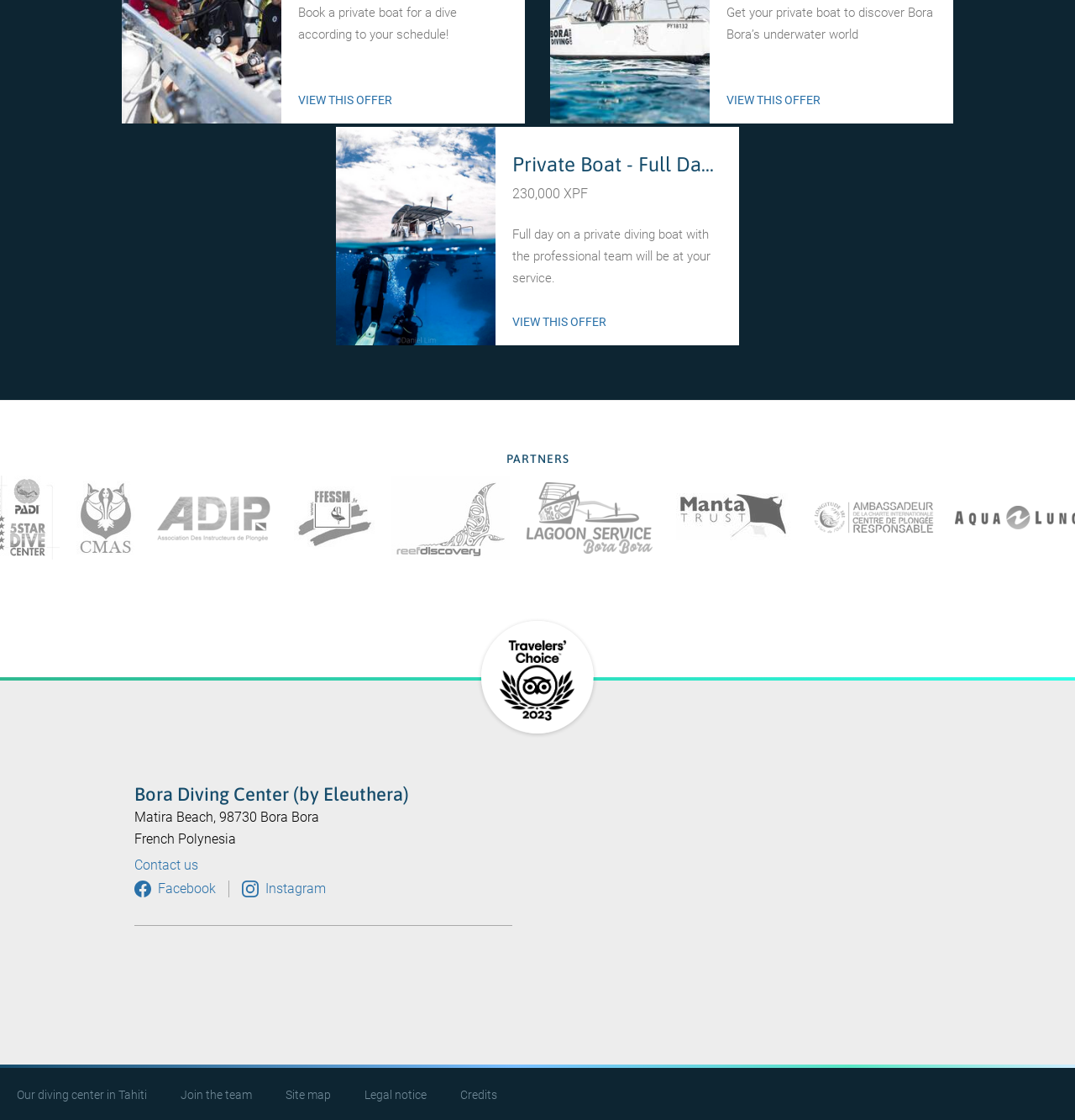Identify the bounding box coordinates of the HTML element based on this description: "Join the team".

[0.152, 0.961, 0.25, 0.992]